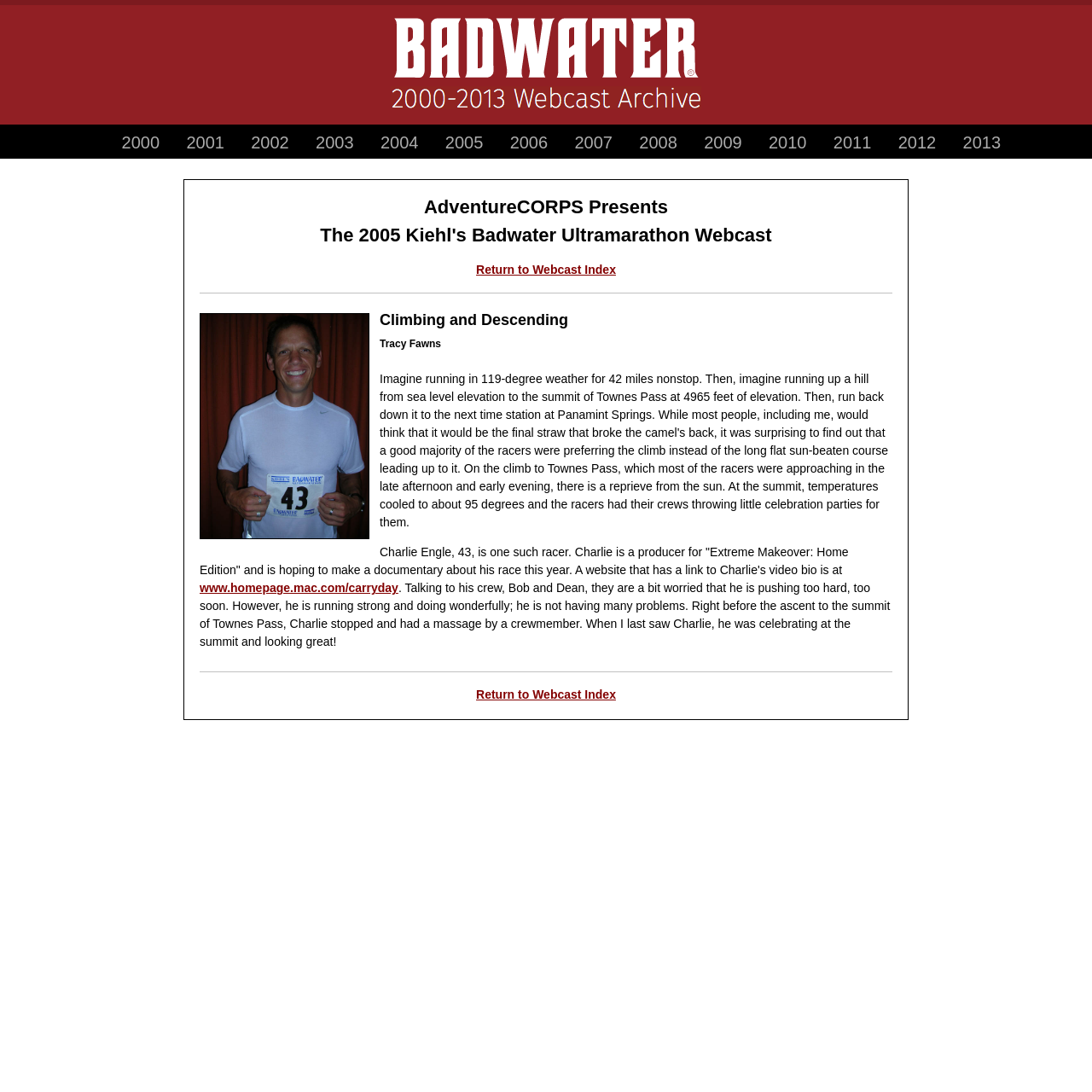Provide the bounding box coordinates of the area you need to click to execute the following instruction: "Return to Webcast Index again".

[0.436, 0.63, 0.564, 0.643]